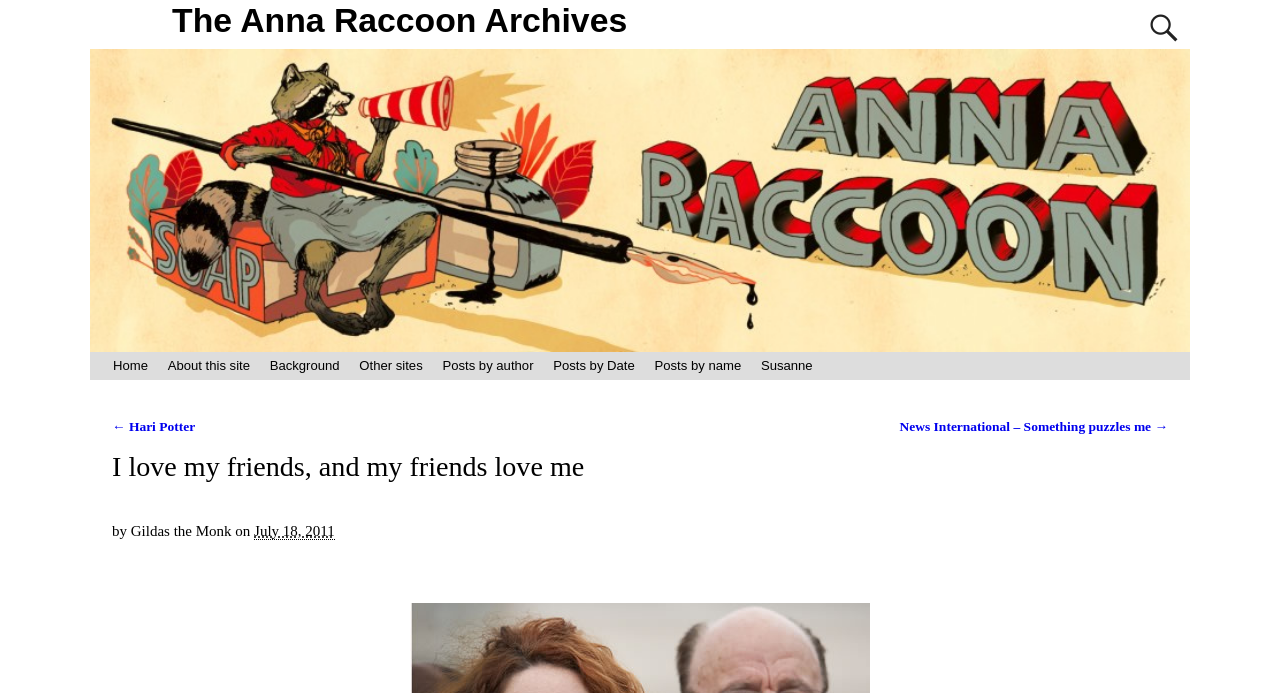Give a comprehensive overview of the webpage, including key elements.

The webpage is titled "The Anna Raccoon Archives" and has a prominent heading with the same text at the top. Below the title, there is a search bar located at the top right corner of the page. 

On the left side of the page, there is a vertical navigation menu consisting of 7 links: "Home", "About this site", "Background", "Other sites", "Posts by author", "Posts by Date", and "Posts by name". 

The main content of the page is a blog post titled "I love my friends, and my friends love me". The post is written by "Gildas the Monk" and dated "July 18, 2011". The post content is not explicitly described in the accessibility tree, but it likely occupies a significant portion of the page.

At the bottom of the page, there is a post navigation section with two links: "← Hari Potter" on the left and "News International – Something puzzles me →" on the right.